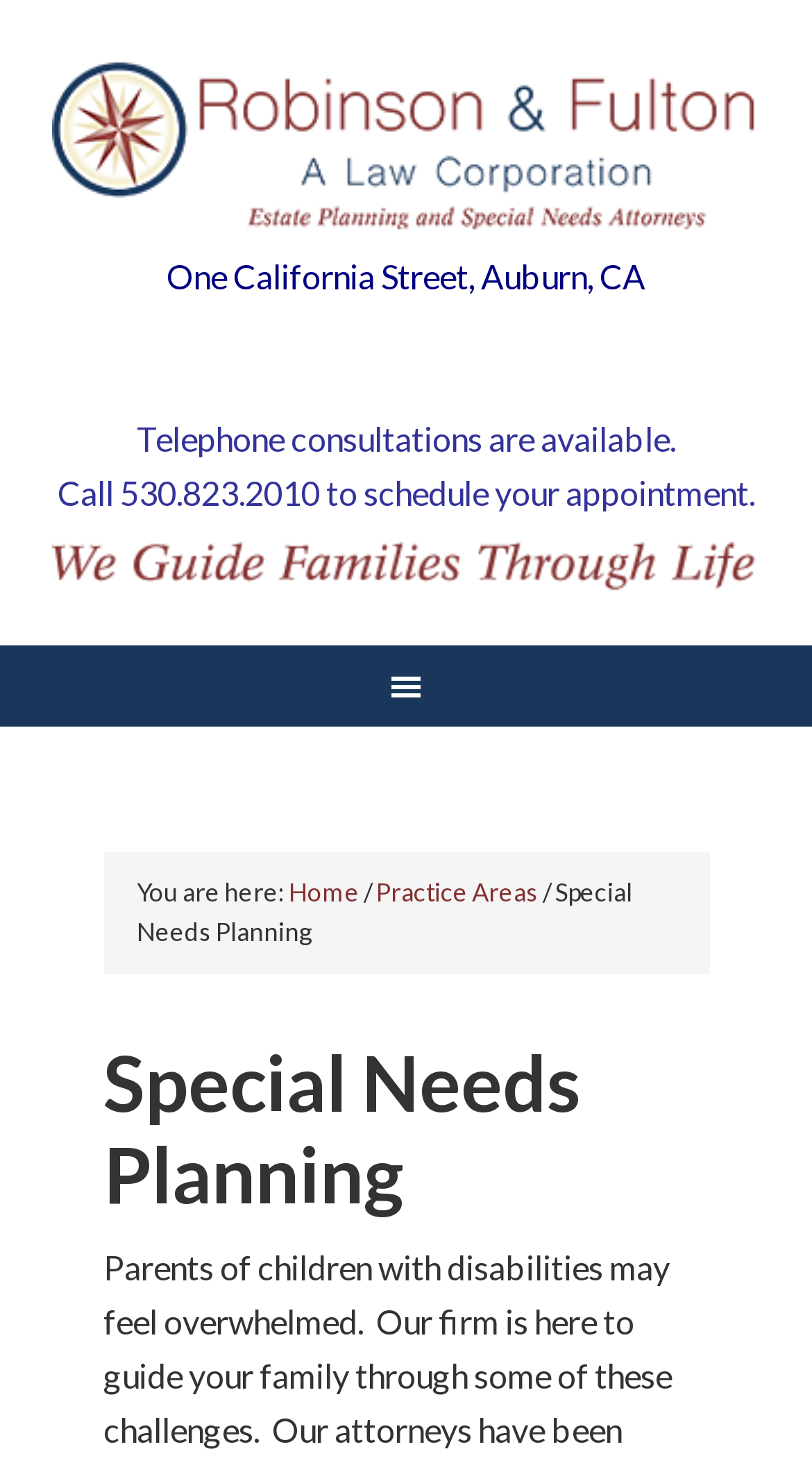What is the law firm's name?
Please utilize the information in the image to give a detailed response to the question.

The law firm's name can be found in the top section of the webpage, where it is written as a link 'ROBINSON & FULTON LAW' with a bounding box of [0.05, 0.028, 0.95, 0.171].